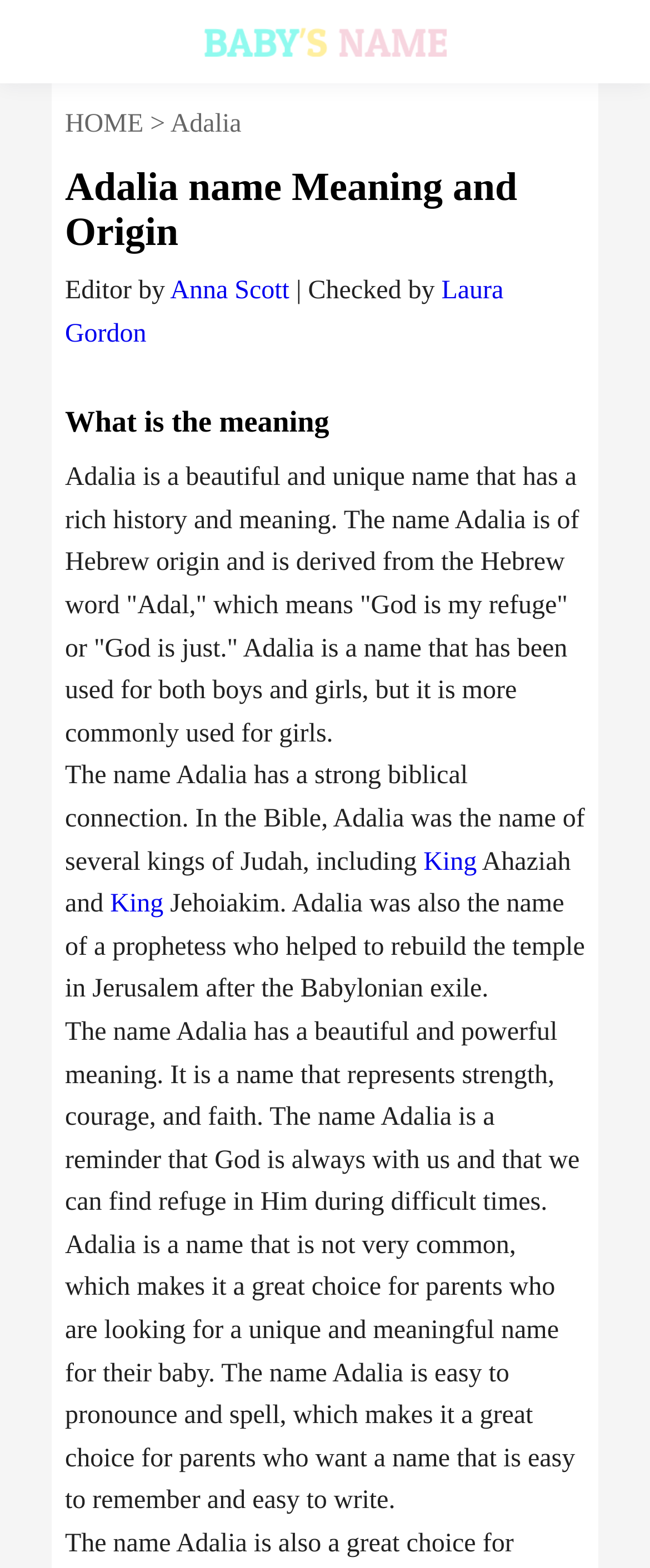Determine the bounding box for the HTML element described here: "King". The coordinates should be given as [left, top, right, bottom] with each number being a float between 0 and 1.

[0.641, 0.54, 0.742, 0.558]